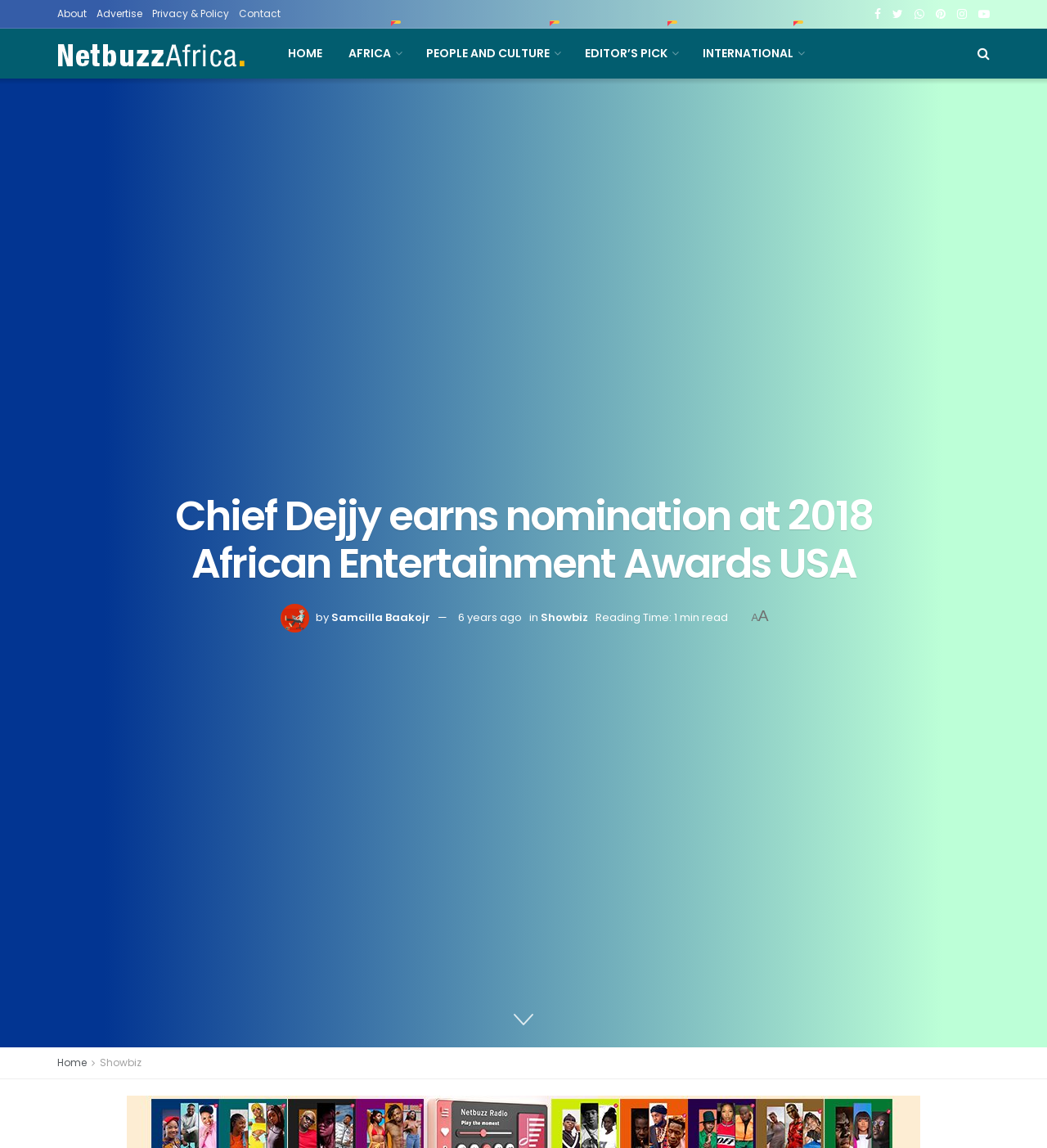How long does it take to read the article? Using the information from the screenshot, answer with a single word or phrase.

1 min read